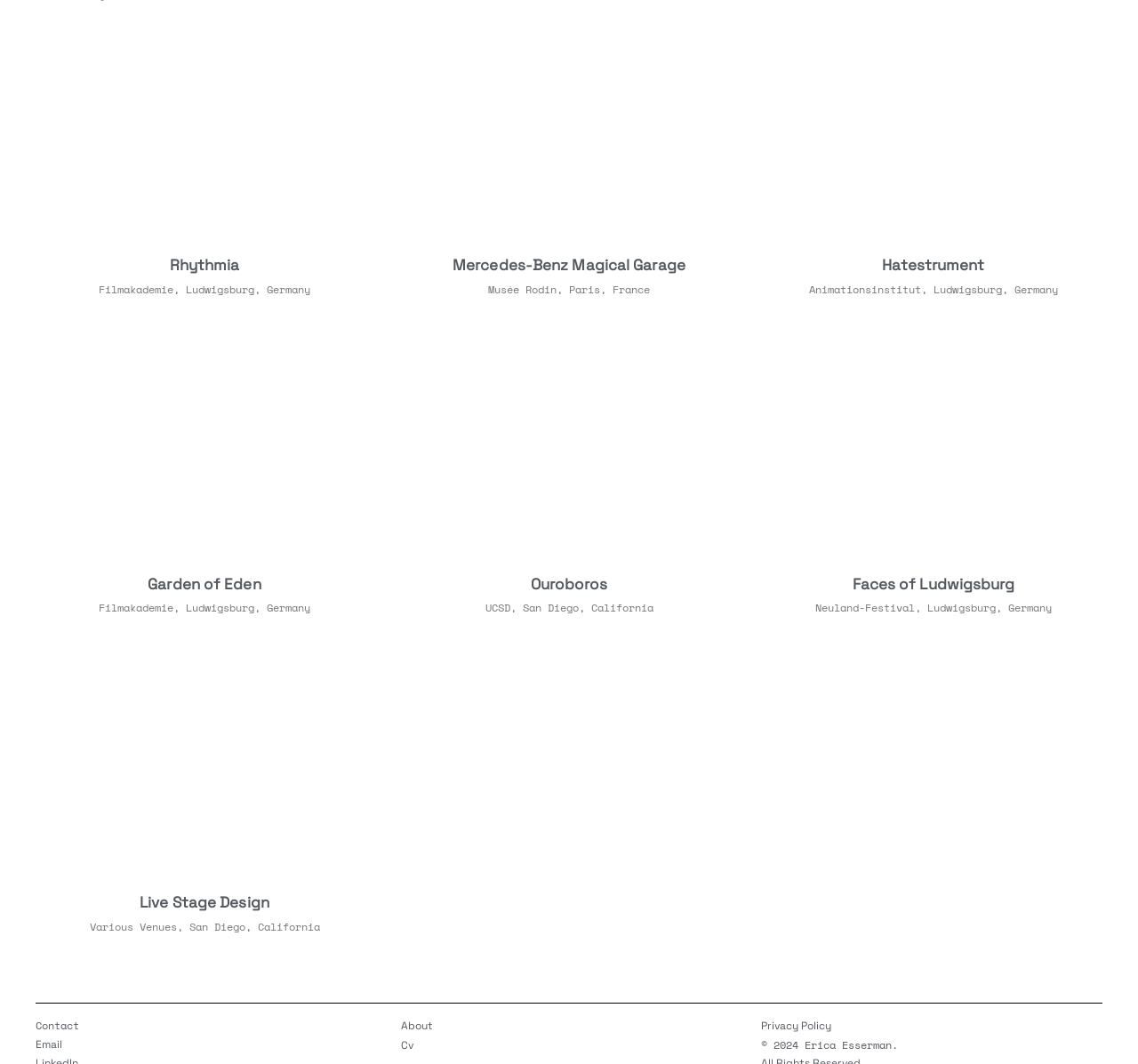Please look at the image and answer the question with a detailed explanation: What is the contact information provided on the webpage?

The webpage provides contact information in the form of 'Email' and 'LinkedIn' links, which can be used to get in touch with the person or organization.